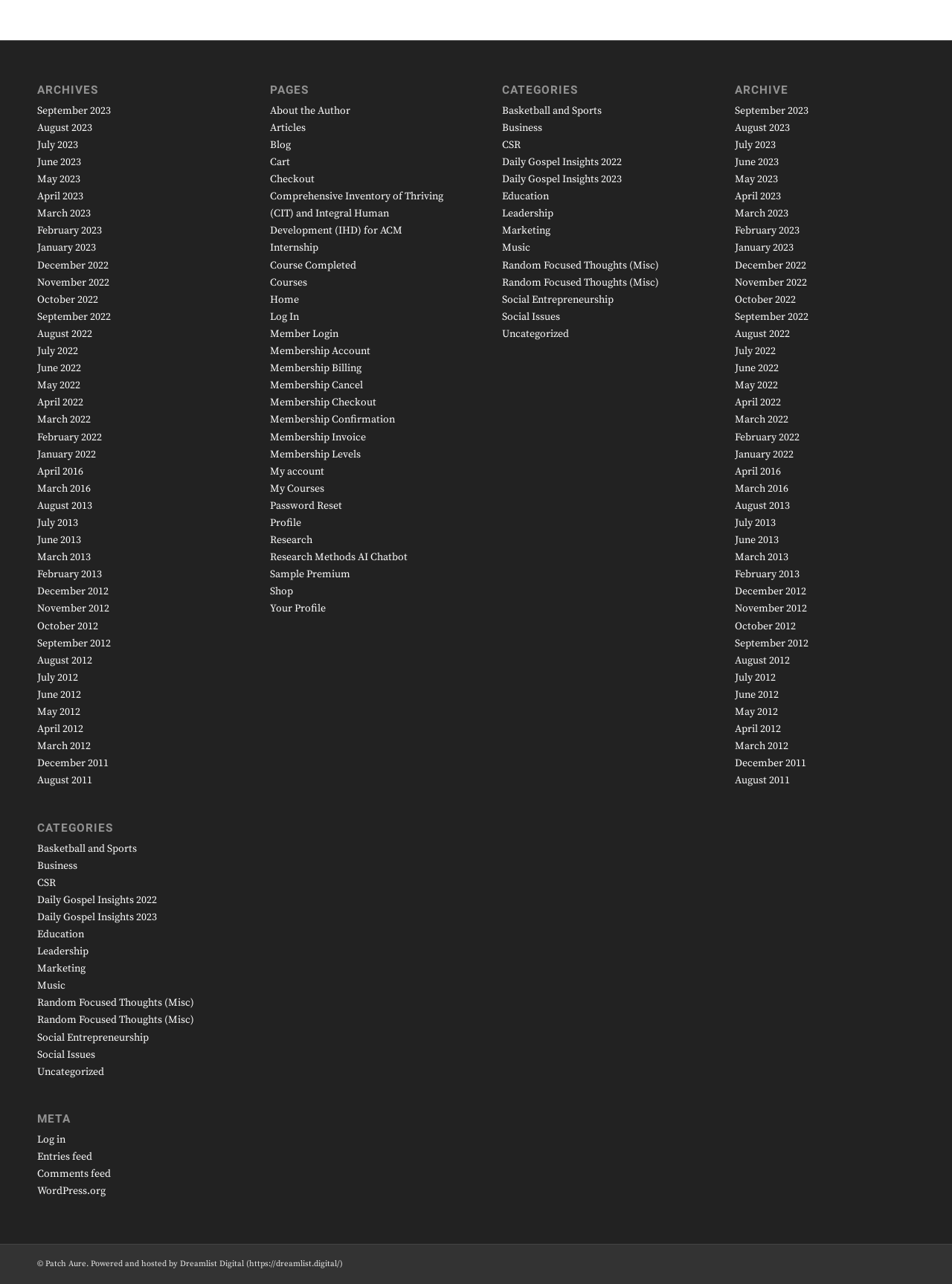Identify the coordinates of the bounding box for the element described below: "Random Focused Thoughts (Misc)". Return the coordinates as four float numbers between 0 and 1: [left, top, right, bottom].

[0.528, 0.201, 0.692, 0.212]